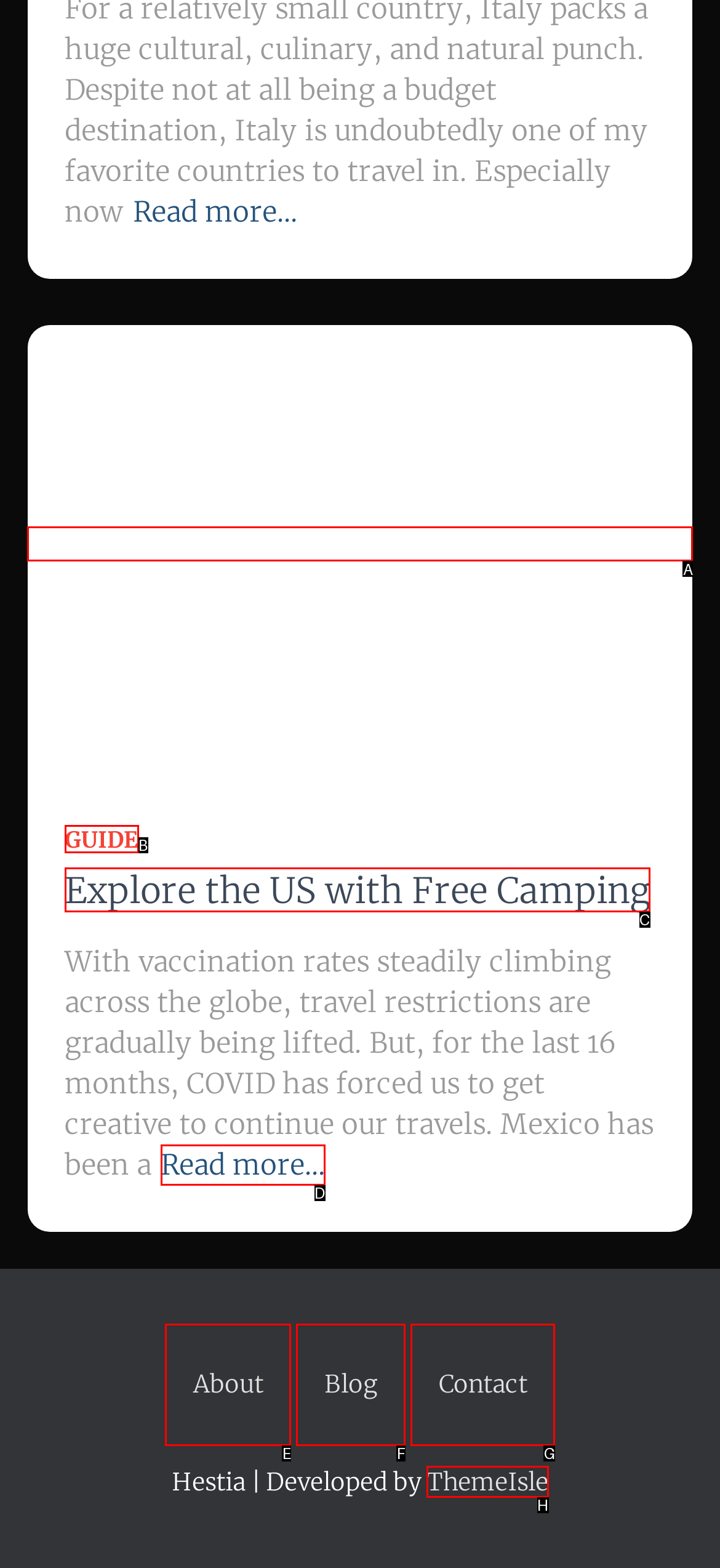Please indicate which option's letter corresponds to the task: Explore the US with free camping by examining the highlighted elements in the screenshot.

A